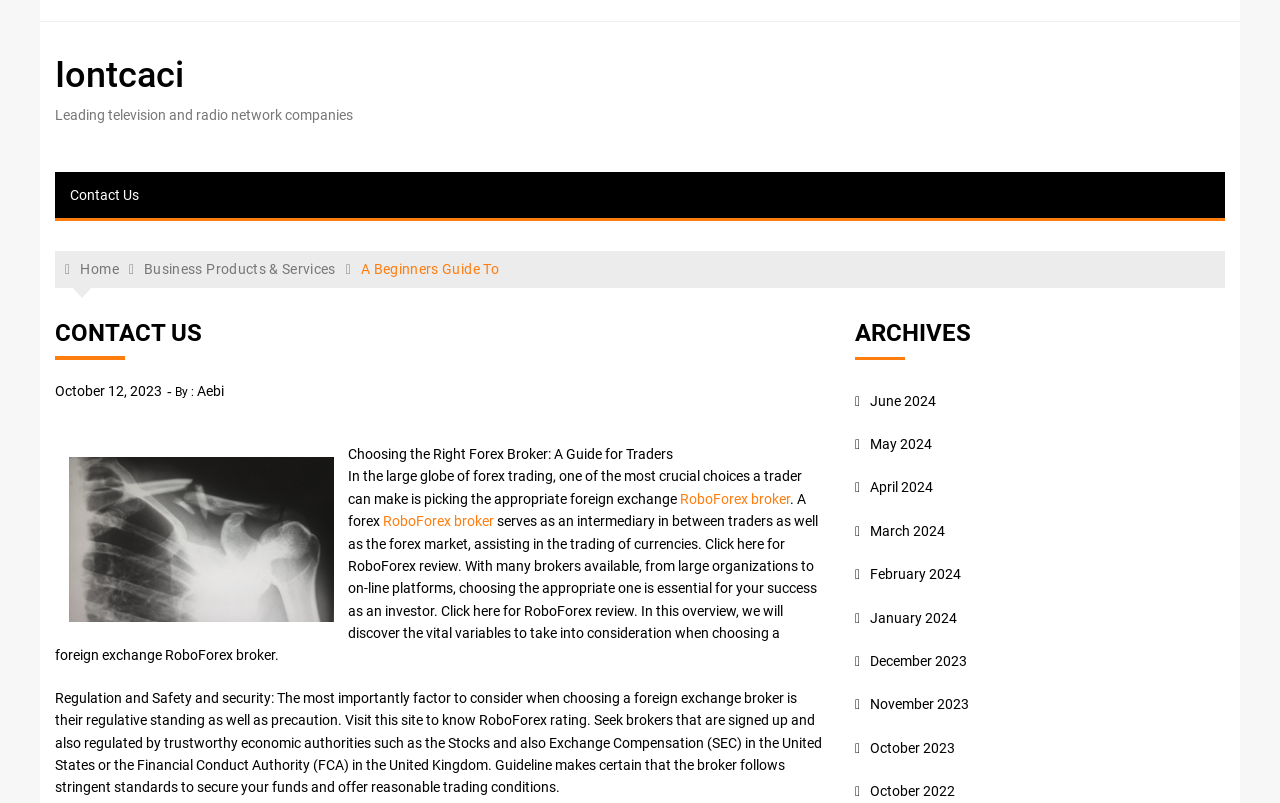Analyze and describe the webpage in a detailed narrative.

This webpage is a beginner's guide to Iontcaci, a television and radio network company. At the top, there is a heading with the title "Iontcaci" and a link to the same. Below it, there is a static text describing the company as a leading television and radio network company. 

To the right of the company description, there is a link to "Contact Us". Below the company description, there is a navigation section with breadcrumbs, which includes links to "Home" and "Business Products & Services", as well as a static text "A Beginners Guide To". 

Further down, there is a heading "CONTACT US" with a link to "October 12, 2023" and a static text "By : Aebi". Below this, there is an image, followed by a static text "Choosing the Right Forex Broker: A Guide for Traders" and a paragraph of text discussing the importance of choosing the right forex broker. 

The text continues with links to "RoboForex broker" and a detailed description of the broker's role in forex trading. The text also discusses the importance of regulation and safety when choosing a forex broker. 

On the right side of the page, there is a section with a heading "ARCHIVES" and links to various months from June 2024 to October 2022, each represented by an icon.